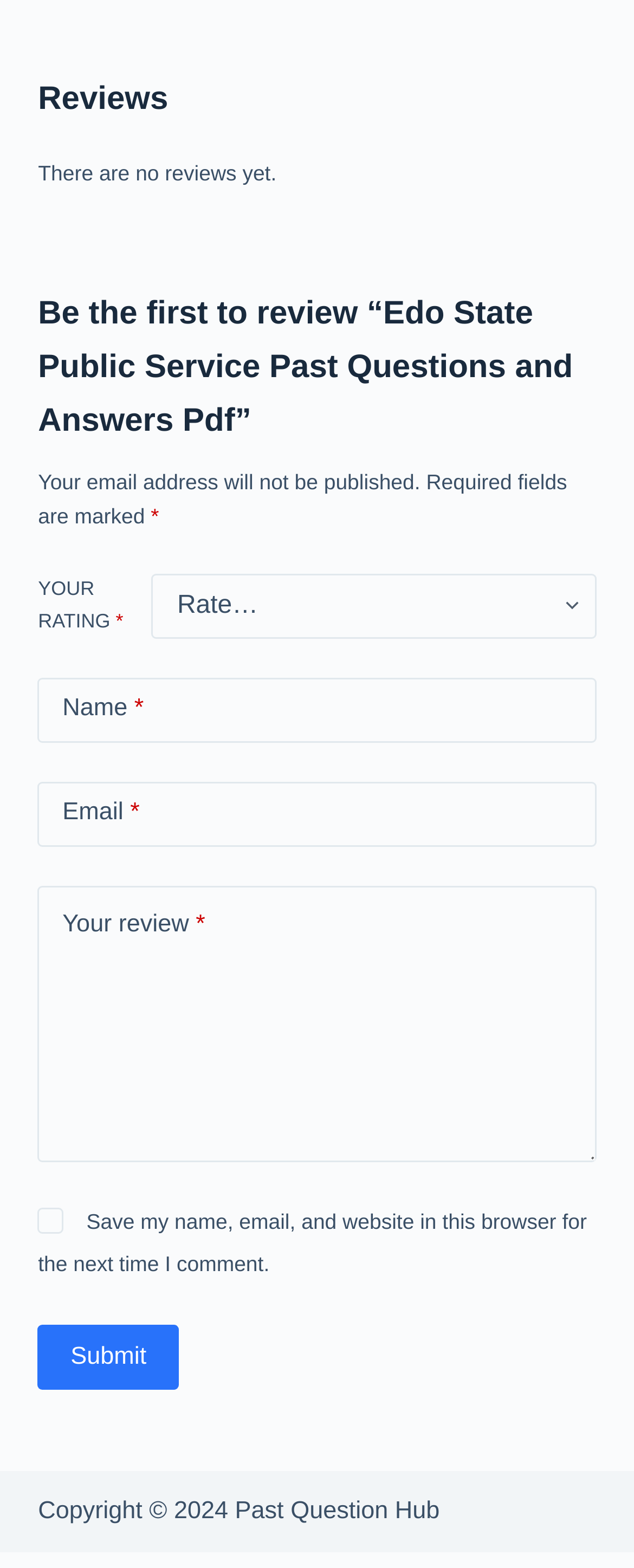What is the copyright year of the website?
Give a one-word or short phrase answer based on the image.

2024